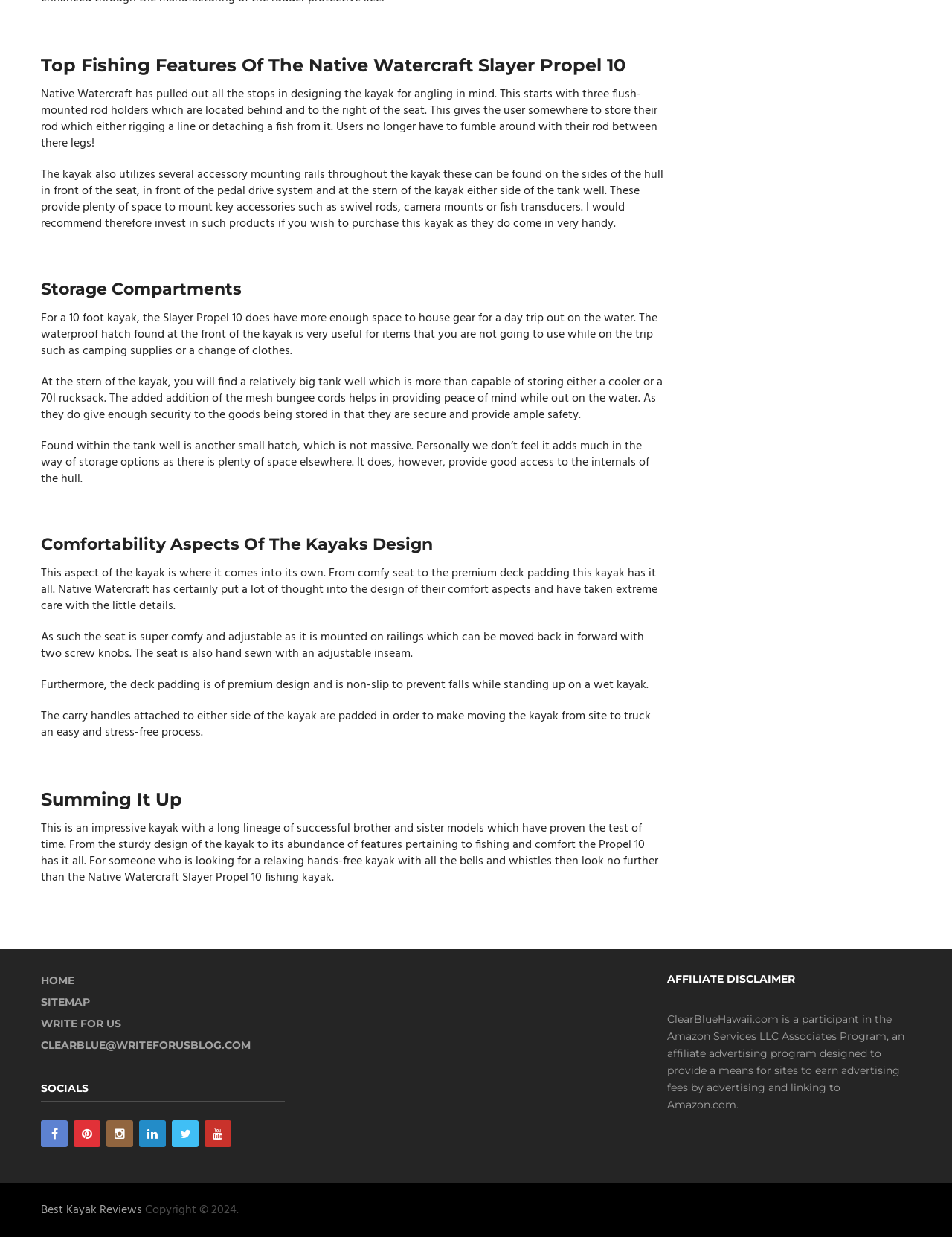Please identify the bounding box coordinates of the area I need to click to accomplish the following instruction: "Click on Best Kayak Reviews".

[0.043, 0.97, 0.149, 0.986]